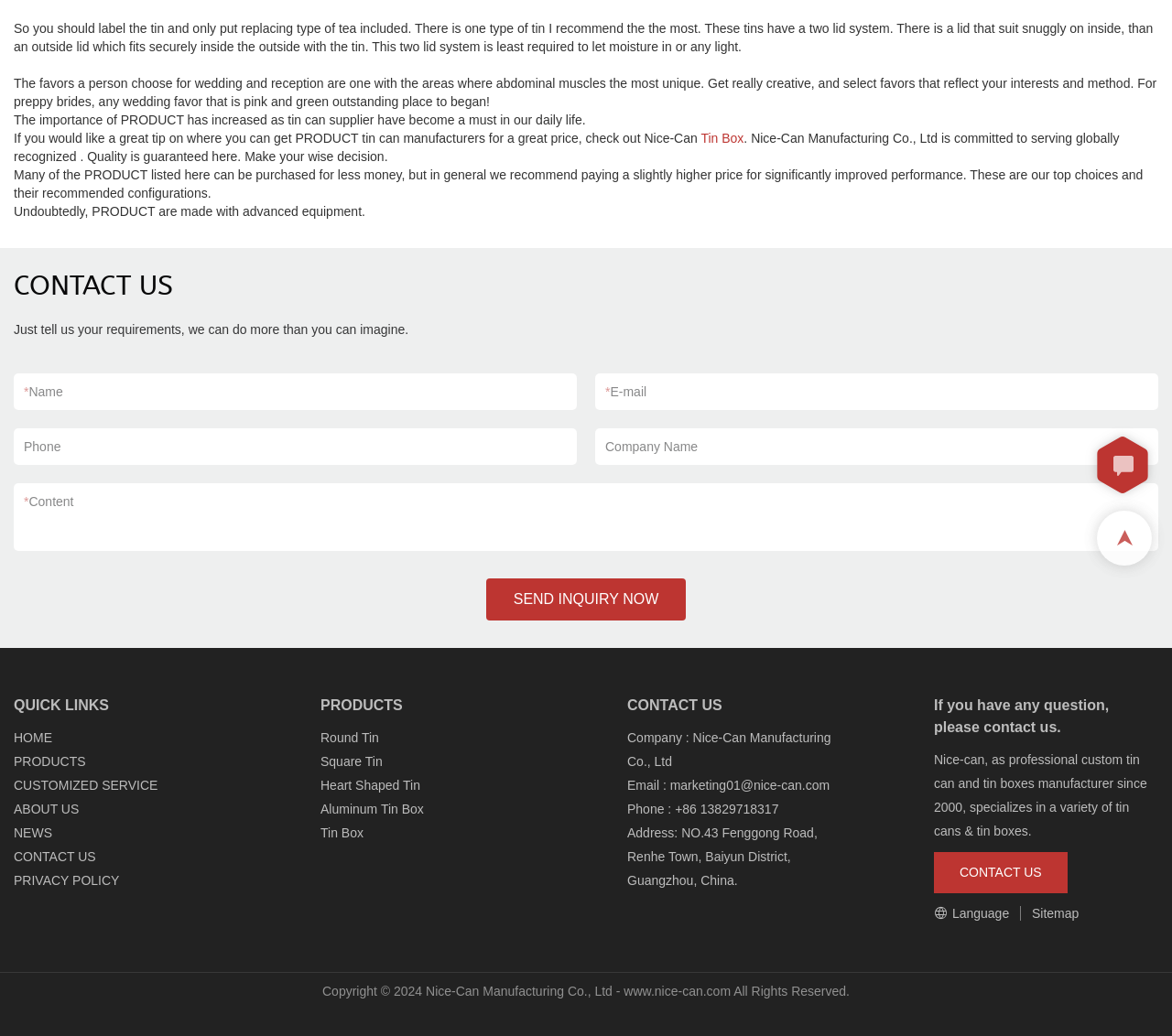Provide the bounding box coordinates of the HTML element this sentence describes: "Round Tin". The bounding box coordinates consist of four float numbers between 0 and 1, i.e., [left, top, right, bottom].

[0.273, 0.705, 0.323, 0.719]